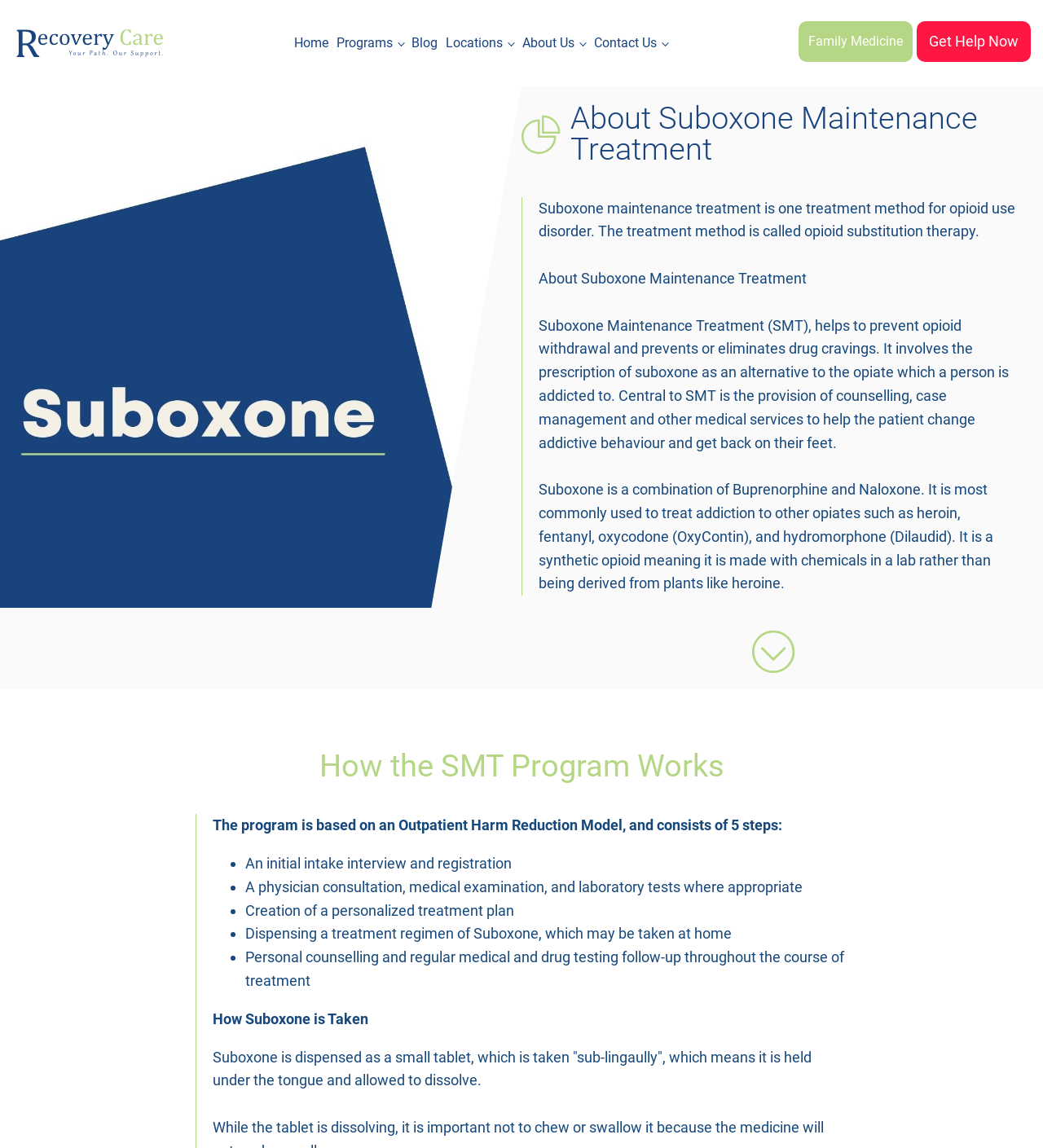Determine the bounding box coordinates for the UI element described. Format the coordinates as (top-left x, top-left y, bottom-right x, bottom-right y) and ensure all values are between 0 and 1. Element description: Family Medicine

[0.874, 0.241, 0.992, 0.266]